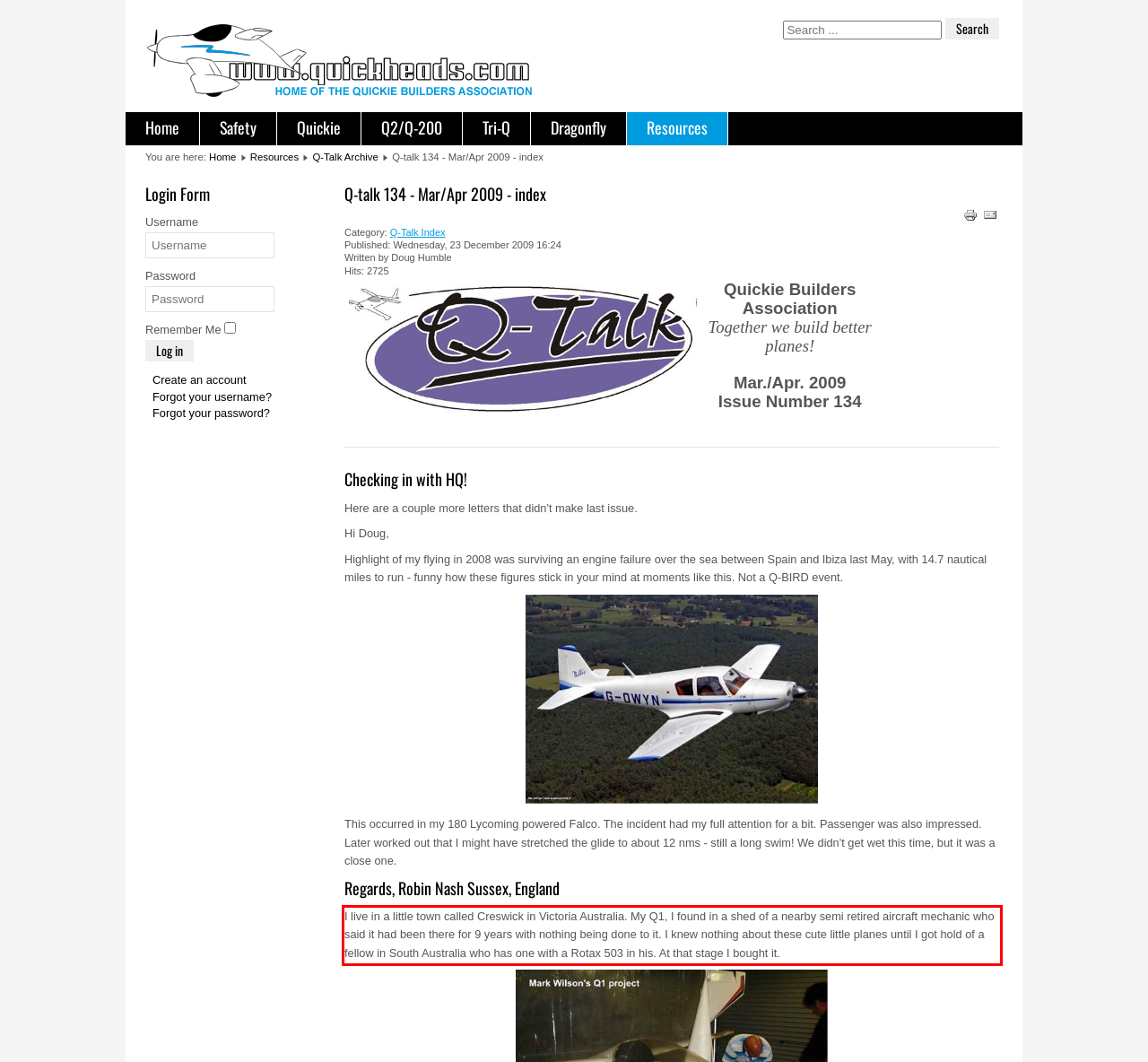You have a webpage screenshot with a red rectangle surrounding a UI element. Extract the text content from within this red bounding box.

I live in a little town called Creswick in Victoria Australia. My Q1, I found in a shed of a nearby semi retired aircraft mechanic who said it had been there for 9 years with nothing being done to it. I knew nothing about these cute little planes until I got hold of a fellow in South Australia who has one with a Rotax 503 in his. At that stage I bought it.